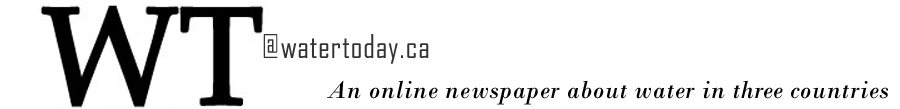How many countries does Water Today cover?
Give a one-word or short-phrase answer derived from the screenshot.

Three